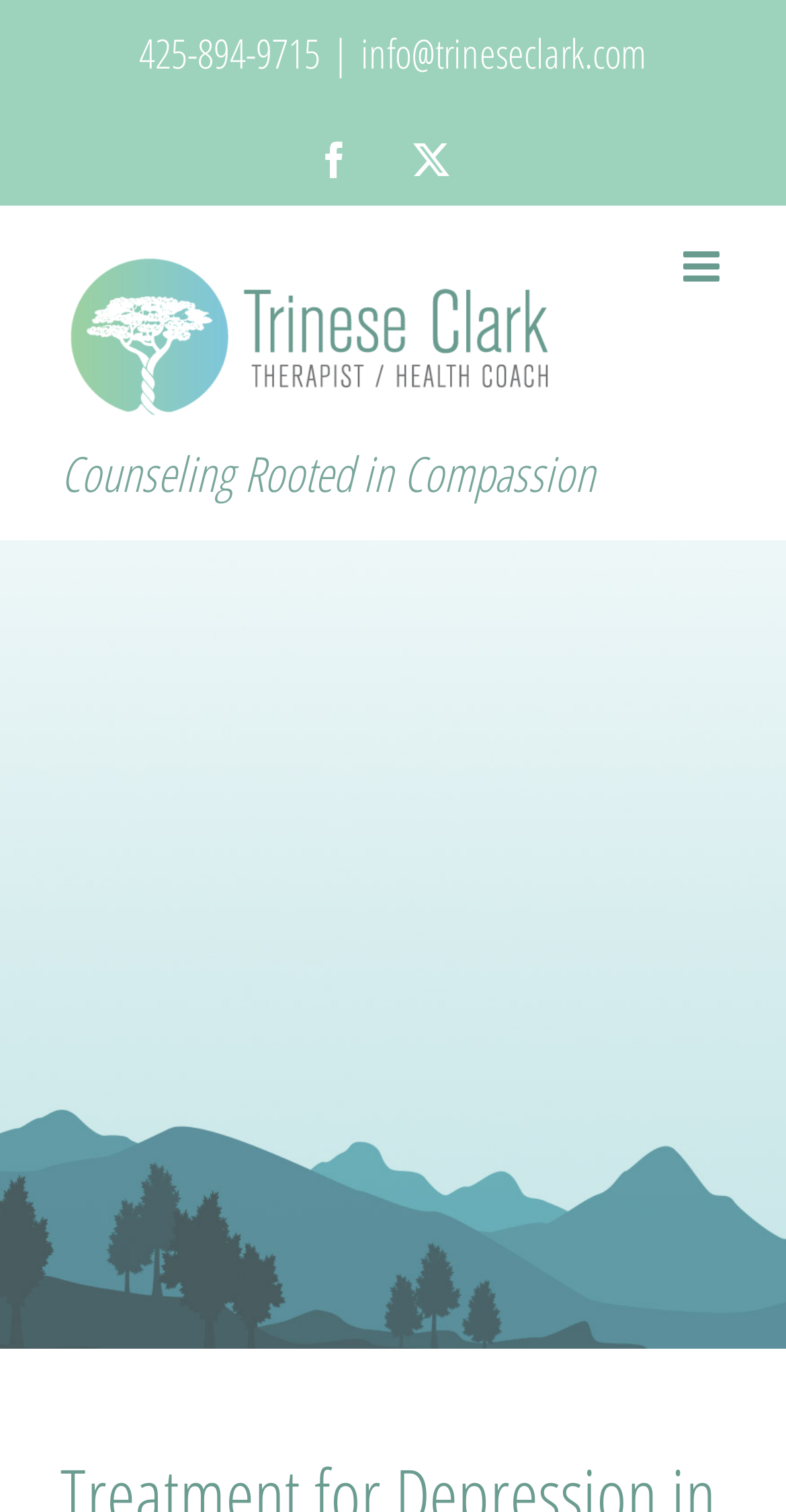What is the tagline of the counseling service?
Based on the image, provide a one-word or brief-phrase response.

Counseling Rooted in Compassion